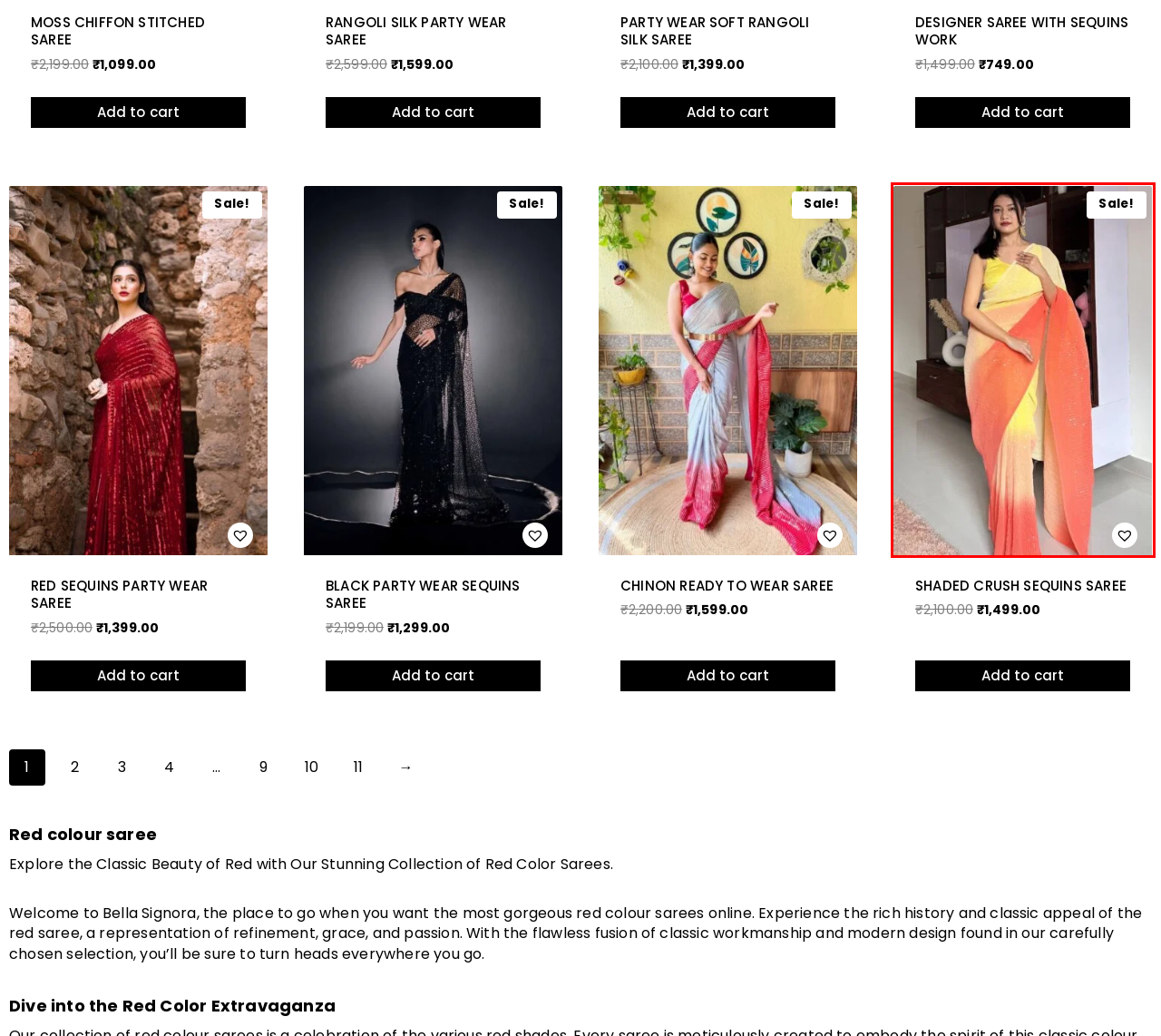Given a screenshot of a webpage with a red rectangle bounding box around a UI element, select the best matching webpage description for the new webpage that appears after clicking the highlighted element. The candidate descriptions are:
A. Red Sequins Party Wear Saree - Bella Signora
B. Buy Couple Matching Outfits Online @40% Off - Bella Signora
C. Traditional Wear Dresses Online @30% Off | COD | Bella Signora
D. Shaded Crush Sequins Saree - Bella Signora
E. Designer Blouse For Saree | Upto 40% Off | COD | Bella Signora
F. Chinon Ready to Wear Saree - Bella Signora
G. Black Party Wear Sequins Saree - Bella Signora
H. Services - Bella Signora

D